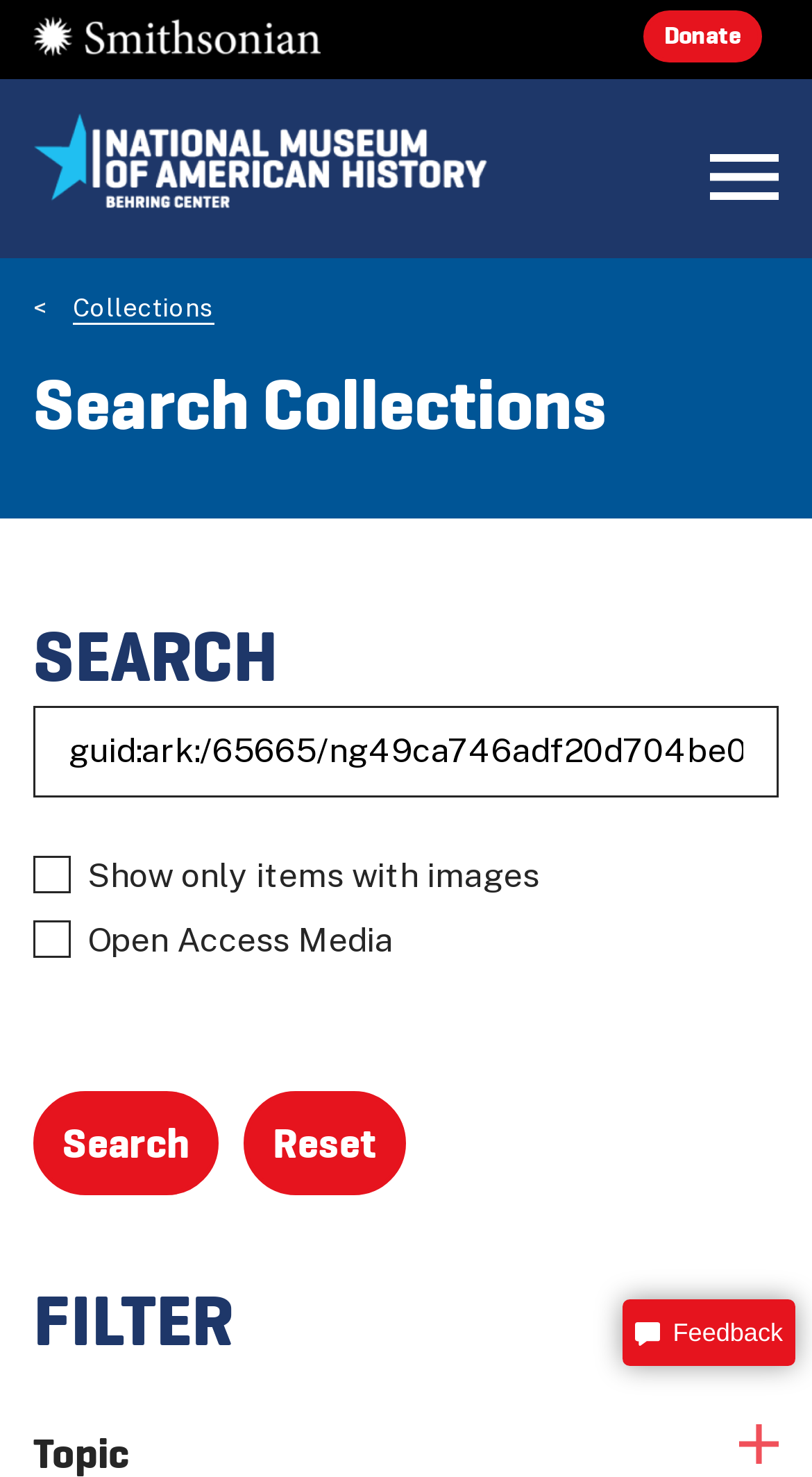Determine the bounding box coordinates for the clickable element to execute this instruction: "Open Smithsonian website". Provide the coordinates as four float numbers between 0 and 1, i.e., [left, top, right, bottom].

[0.041, 0.012, 0.395, 0.038]